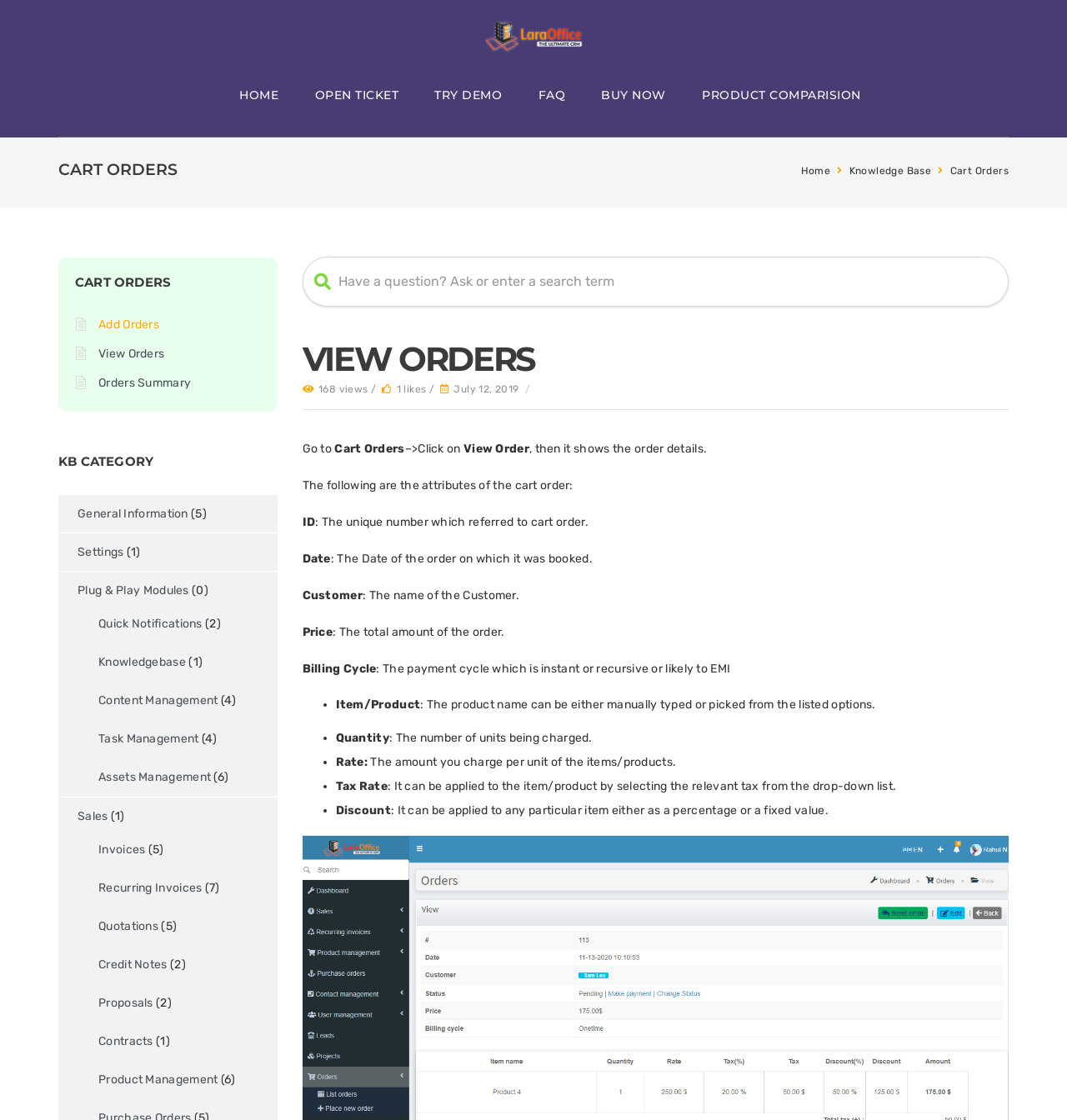Determine the bounding box coordinates (top-left x, top-left y, bottom-right x, bottom-right y) of the UI element described in the following text: Sales

[0.055, 0.712, 0.101, 0.745]